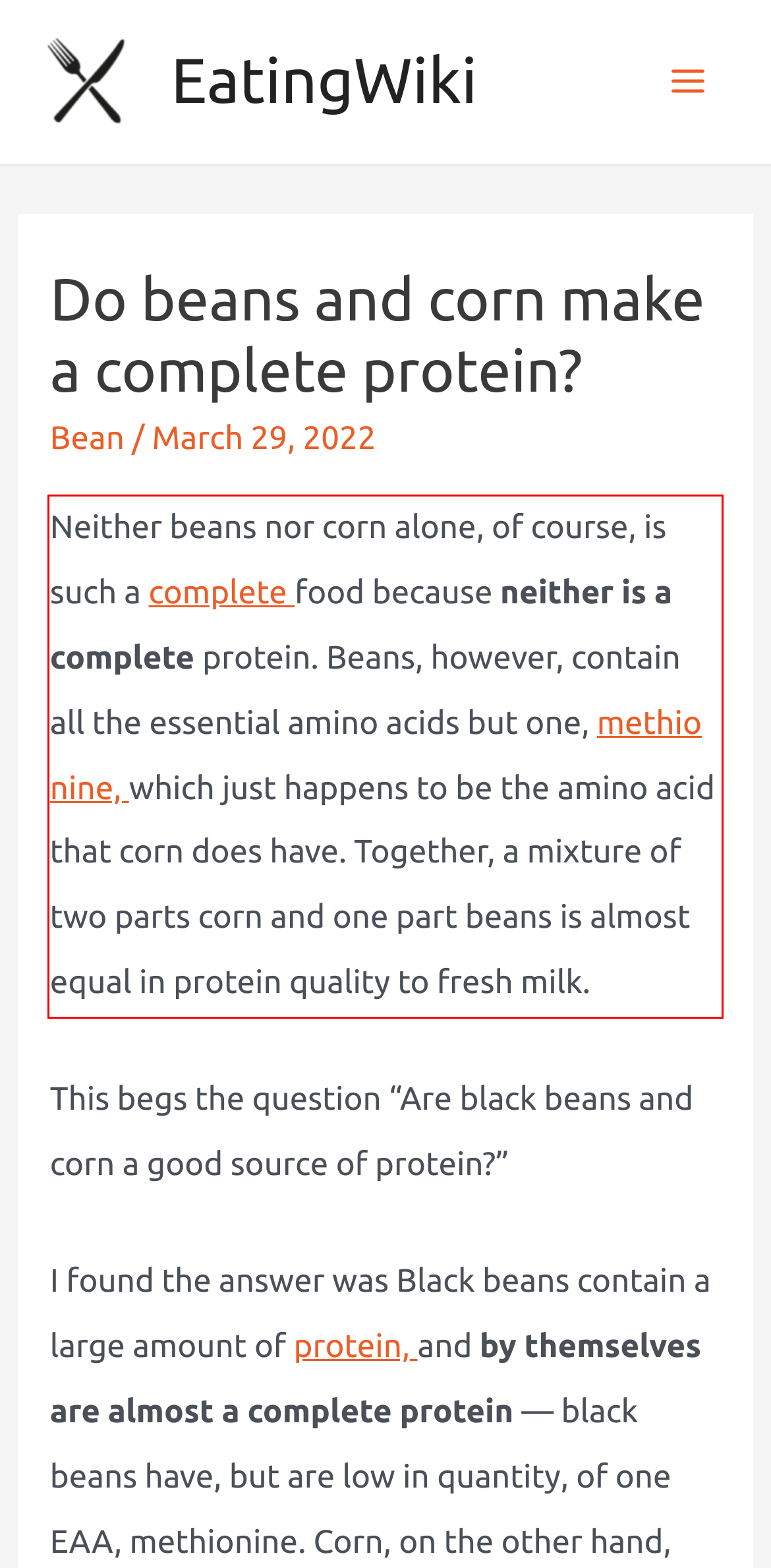Using the provided webpage screenshot, recognize the text content in the area marked by the red bounding box.

Neither beans nor corn alone, of course, is such a complete food because neither is a complete protein. Beans, however, contain all the essential amino acids but one, methio nine, which just happens to be the amino acid that corn does have. Together, a mixture of two parts corn and one part beans is almost equal in protein quality to fresh milk.